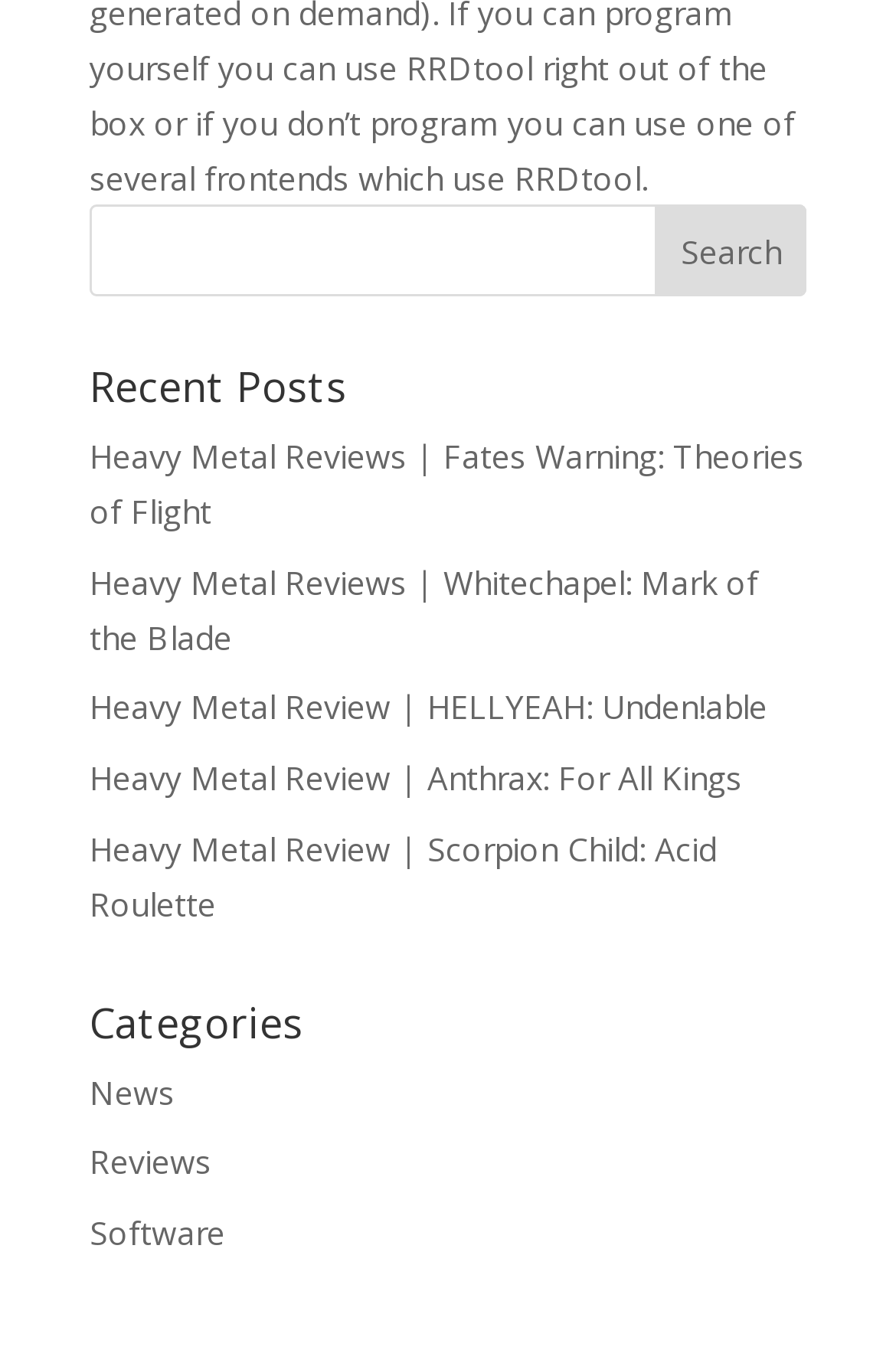Can you find the bounding box coordinates for the element that needs to be clicked to execute this instruction: "search for something"? The coordinates should be given as four float numbers between 0 and 1, i.e., [left, top, right, bottom].

[0.1, 0.152, 0.9, 0.22]